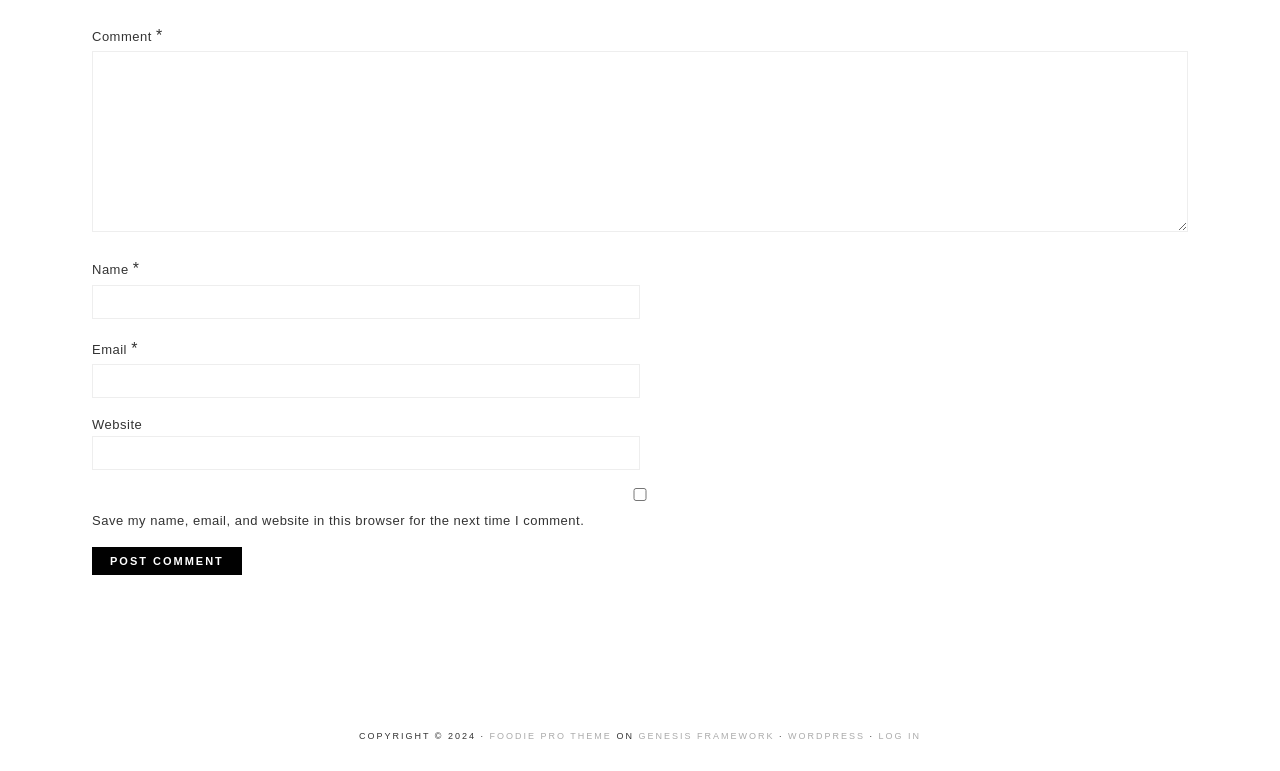Please provide the bounding box coordinates for the UI element as described: "parent_node: Comment * name="comment"". The coordinates must be four floats between 0 and 1, represented as [left, top, right, bottom].

[0.072, 0.067, 0.928, 0.301]